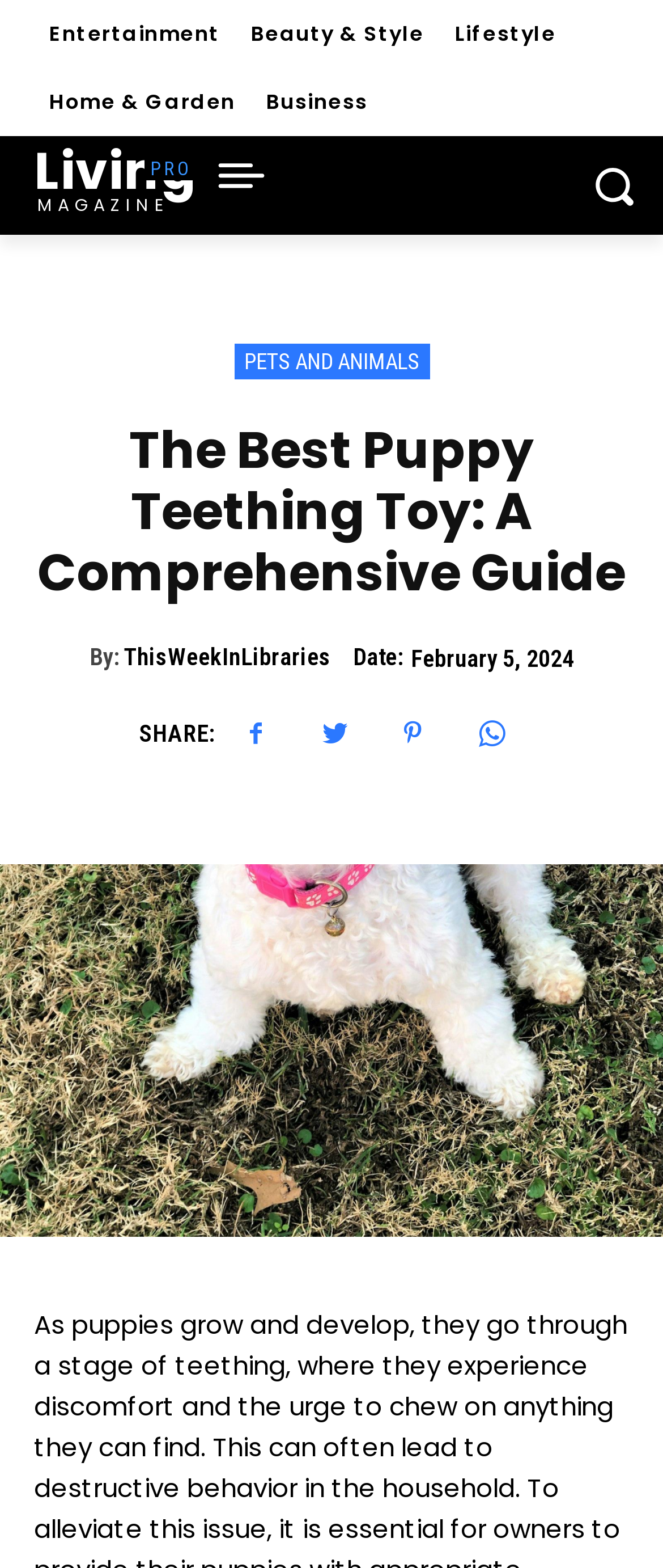Provide a short answer to the following question with just one word or phrase: Who is the author of the article?

ThisWeekInLibraries